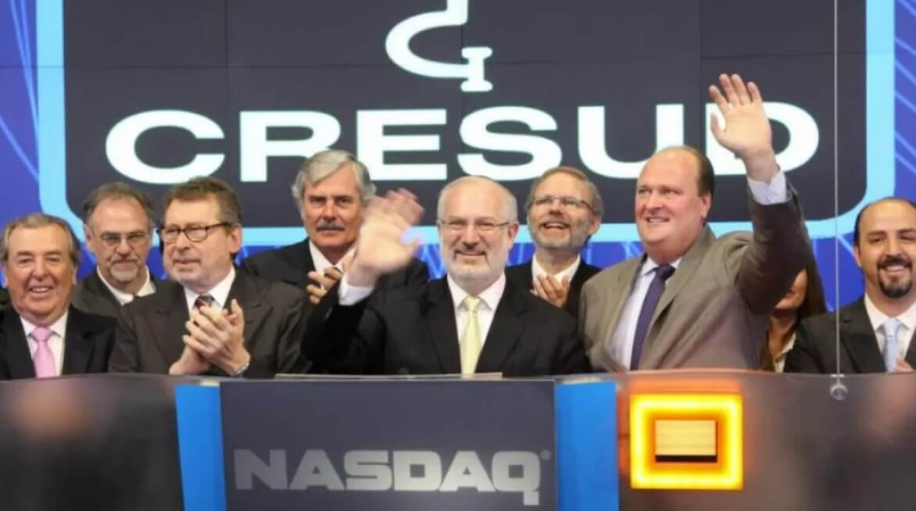Examine the image carefully and respond to the question with a detailed answer: 
How many hectares is the 'Los Sauces' property dedicated to?

According to the caption, the 'Los Sauces' property, which is one of Cresud's substantial acquisitions, spans 1250 hectares dedicated to various crops, symbolizing the company's renewed commitment to agriculture.